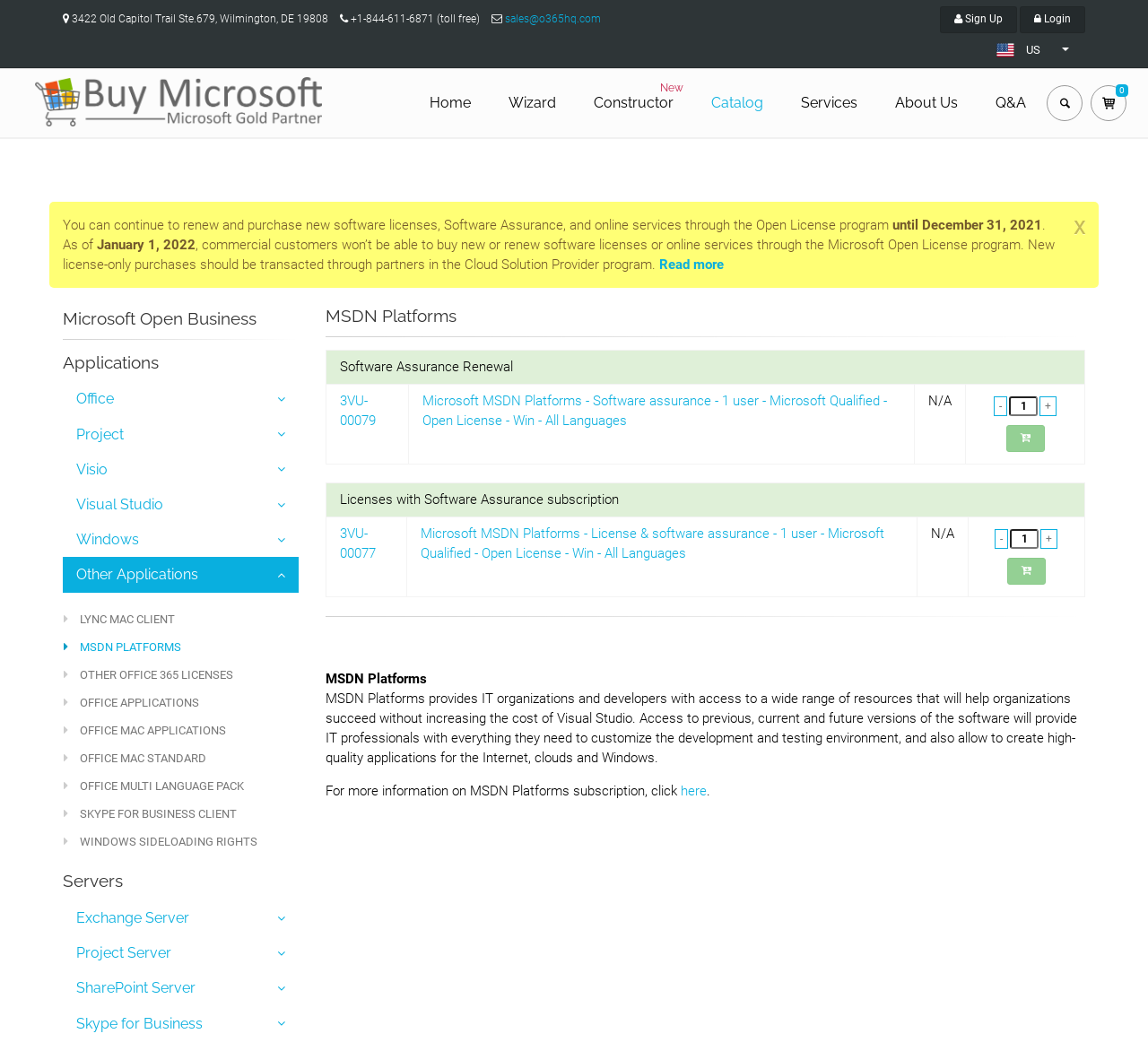Determine the bounding box coordinates of the section I need to click to execute the following instruction: "Click the 'Login' button". Provide the coordinates as four float numbers between 0 and 1, i.e., [left, top, right, bottom].

[0.888, 0.006, 0.945, 0.031]